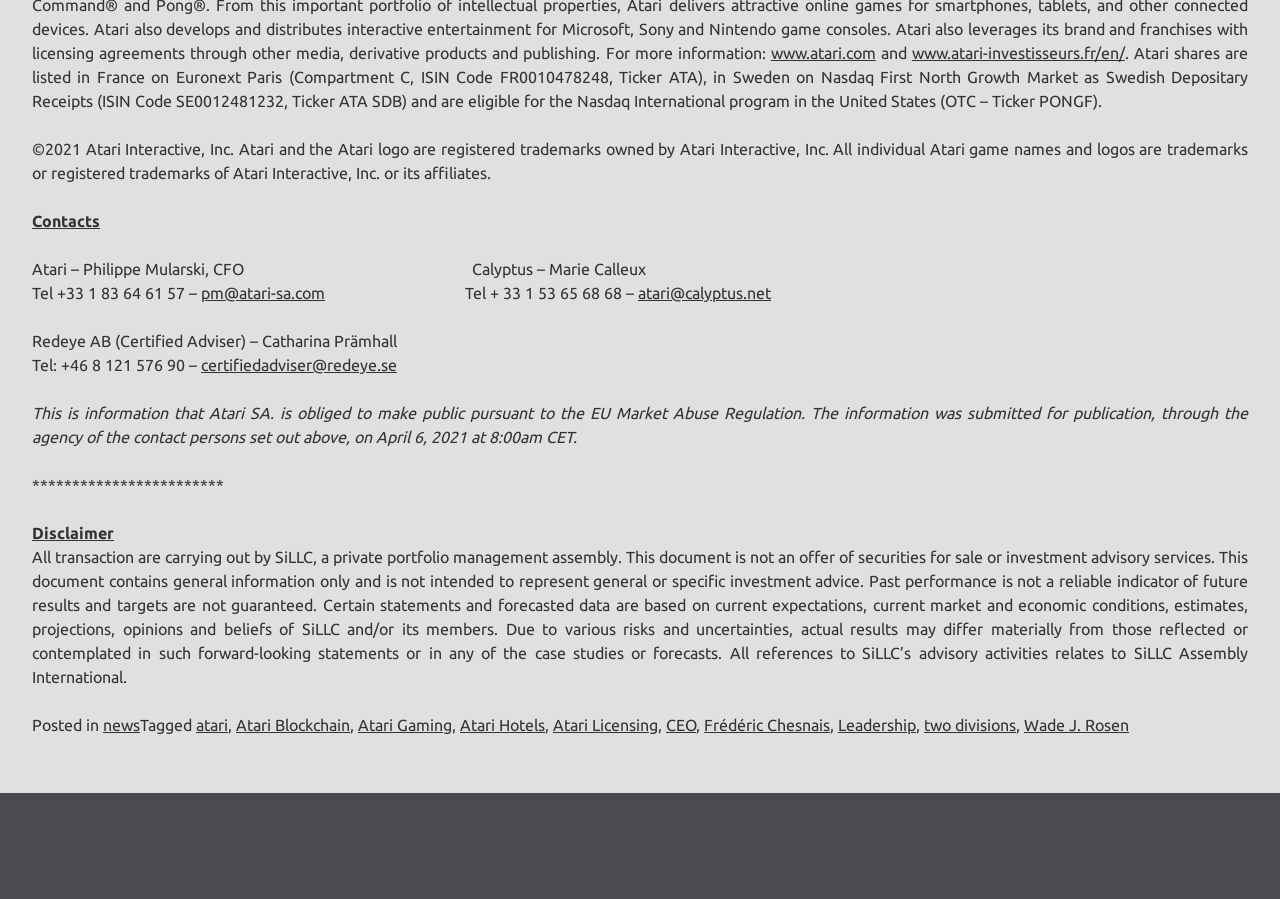Please identify the bounding box coordinates of the clickable region that I should interact with to perform the following instruction: "Visit Atari's website". The coordinates should be expressed as four float numbers between 0 and 1, i.e., [left, top, right, bottom].

[0.602, 0.049, 0.684, 0.069]